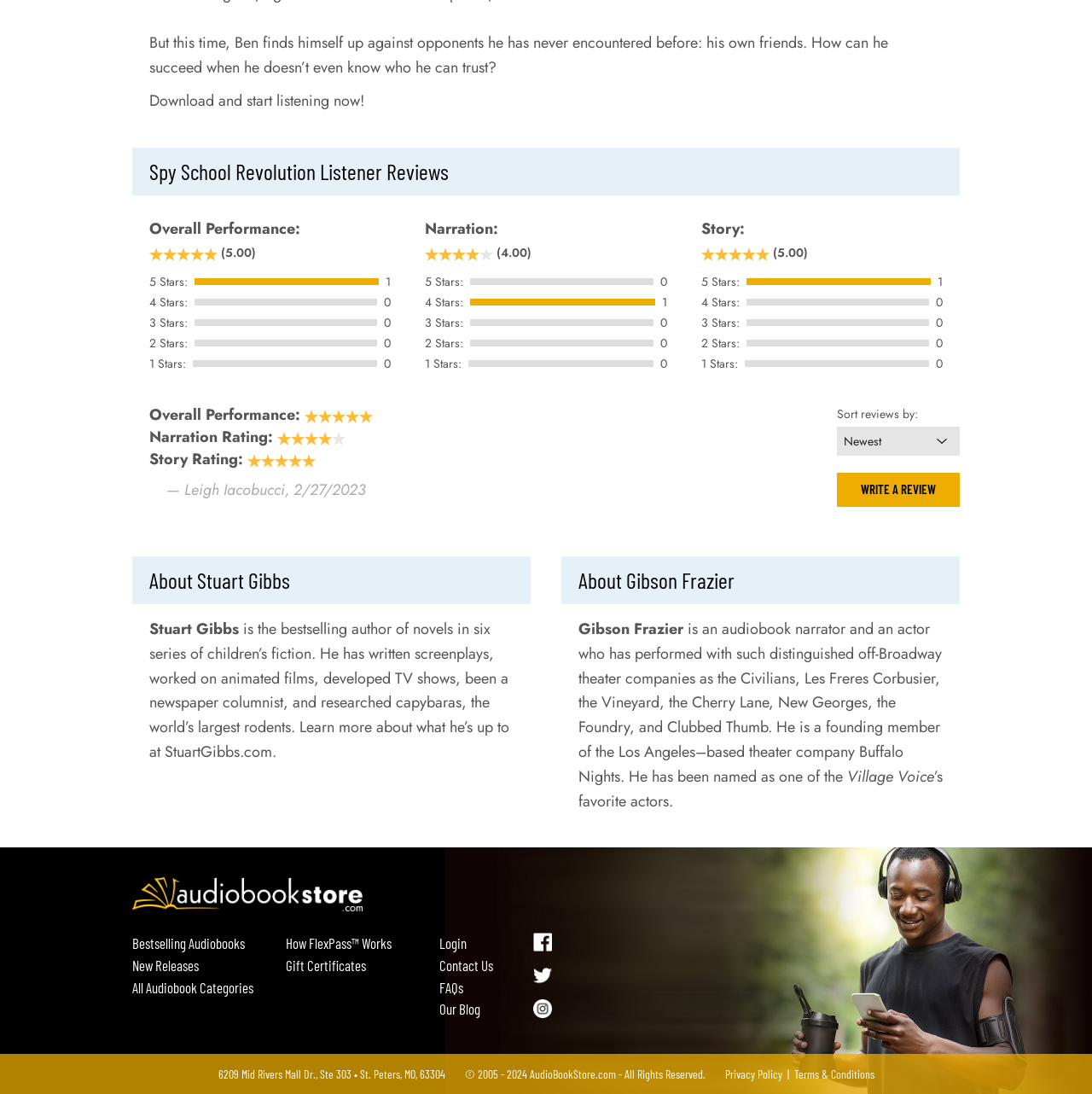Using the element description provided, determine the bounding box coordinates in the format (top-left x, top-left y, bottom-right x, bottom-right y). Ensure that all values are floating point numbers between 0 and 1. Element description: All Audiobook Categories

[0.121, 0.893, 0.238, 0.913]